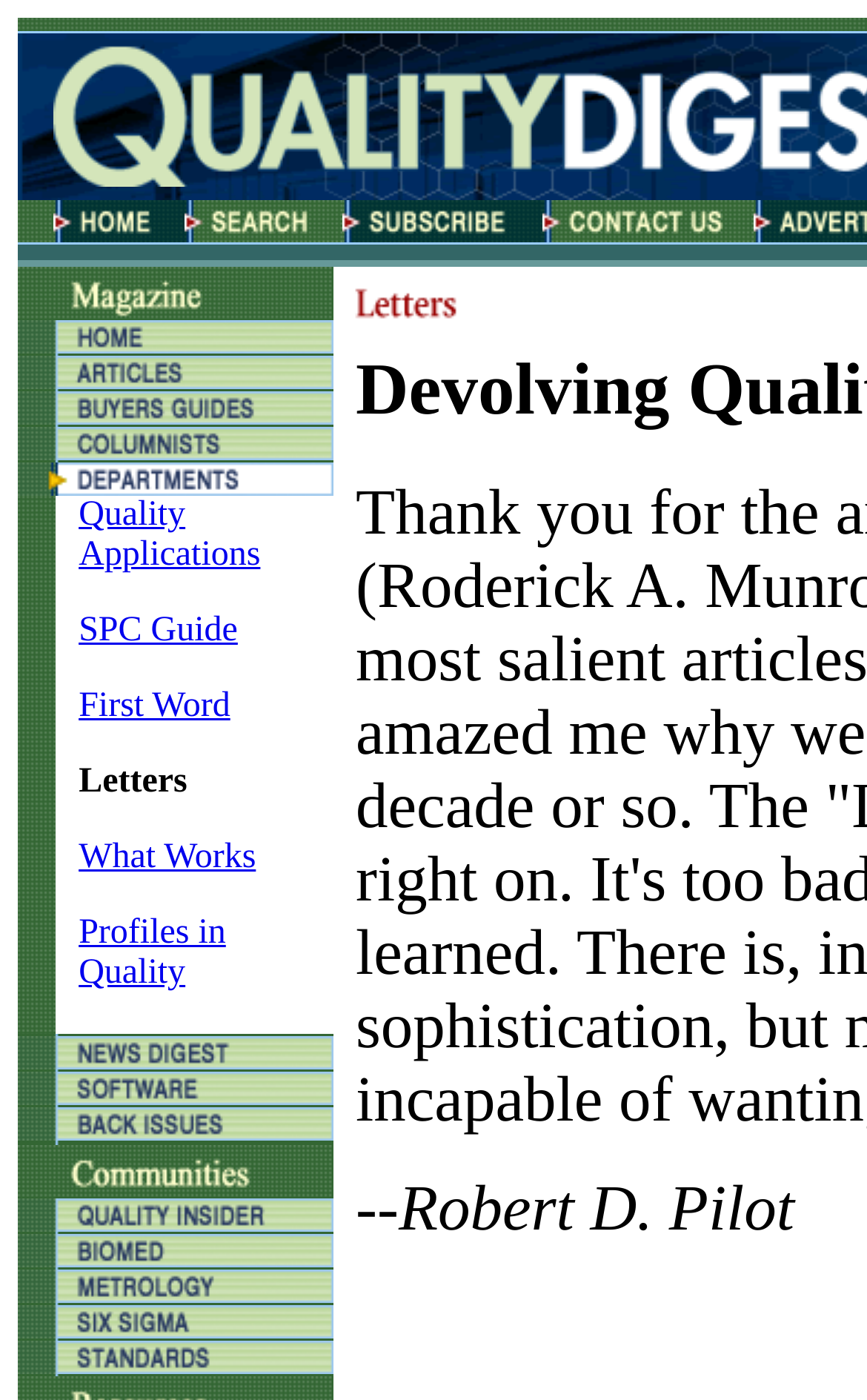Determine the bounding box coordinates for the clickable element required to fulfill the instruction: "Contact Us". Provide the coordinates as four float numbers between 0 and 1, i.e., [left, top, right, bottom].

[0.021, 0.794, 0.385, 0.821]